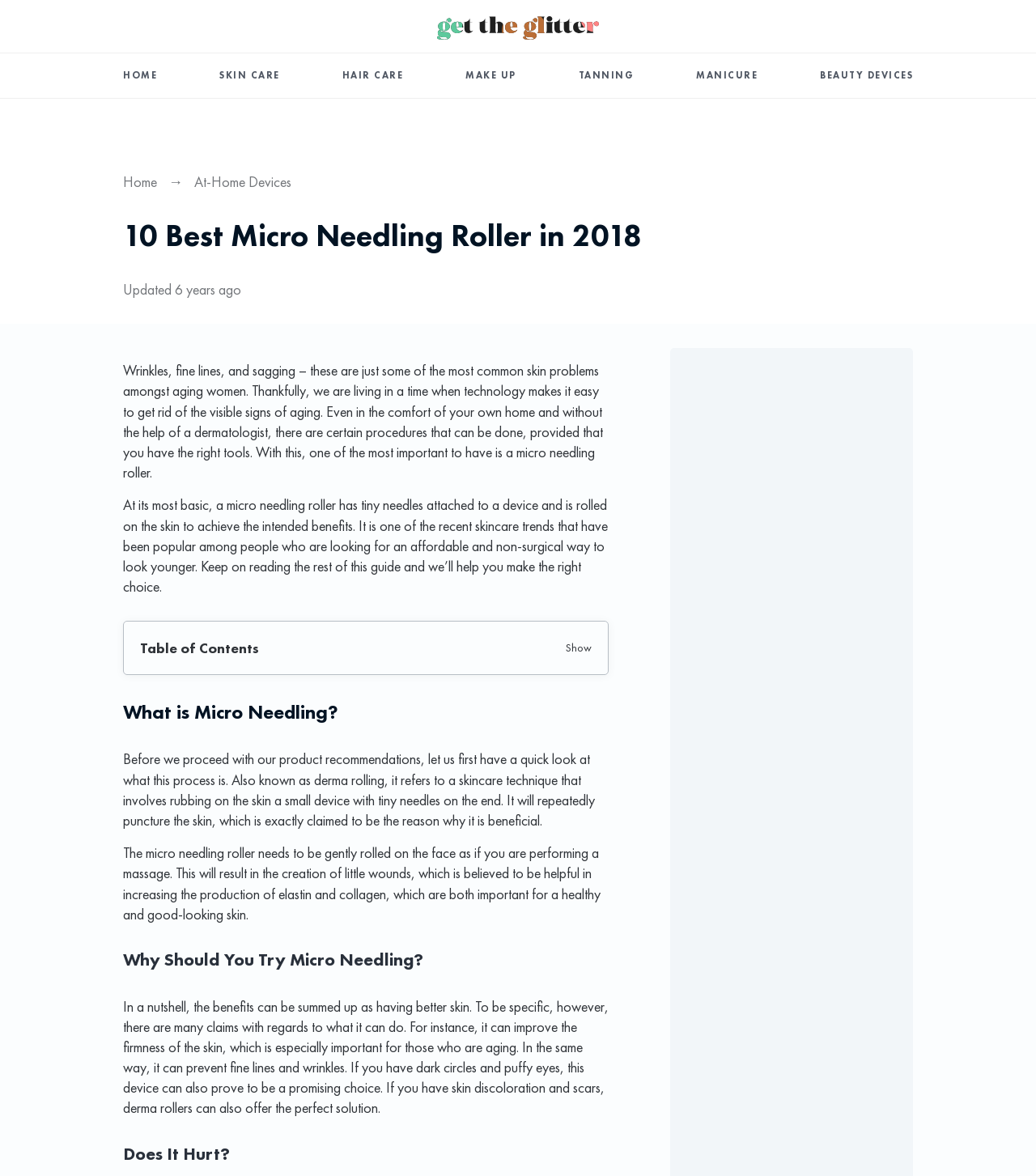Using the information in the image, give a detailed answer to the following question: How is a micro needling roller used?

The webpage instructs that the micro needling roller needs to be gently rolled on the face as if performing a massage, which will result in the creation of little wounds, believed to be helpful in increasing the production of elastin and collagen.